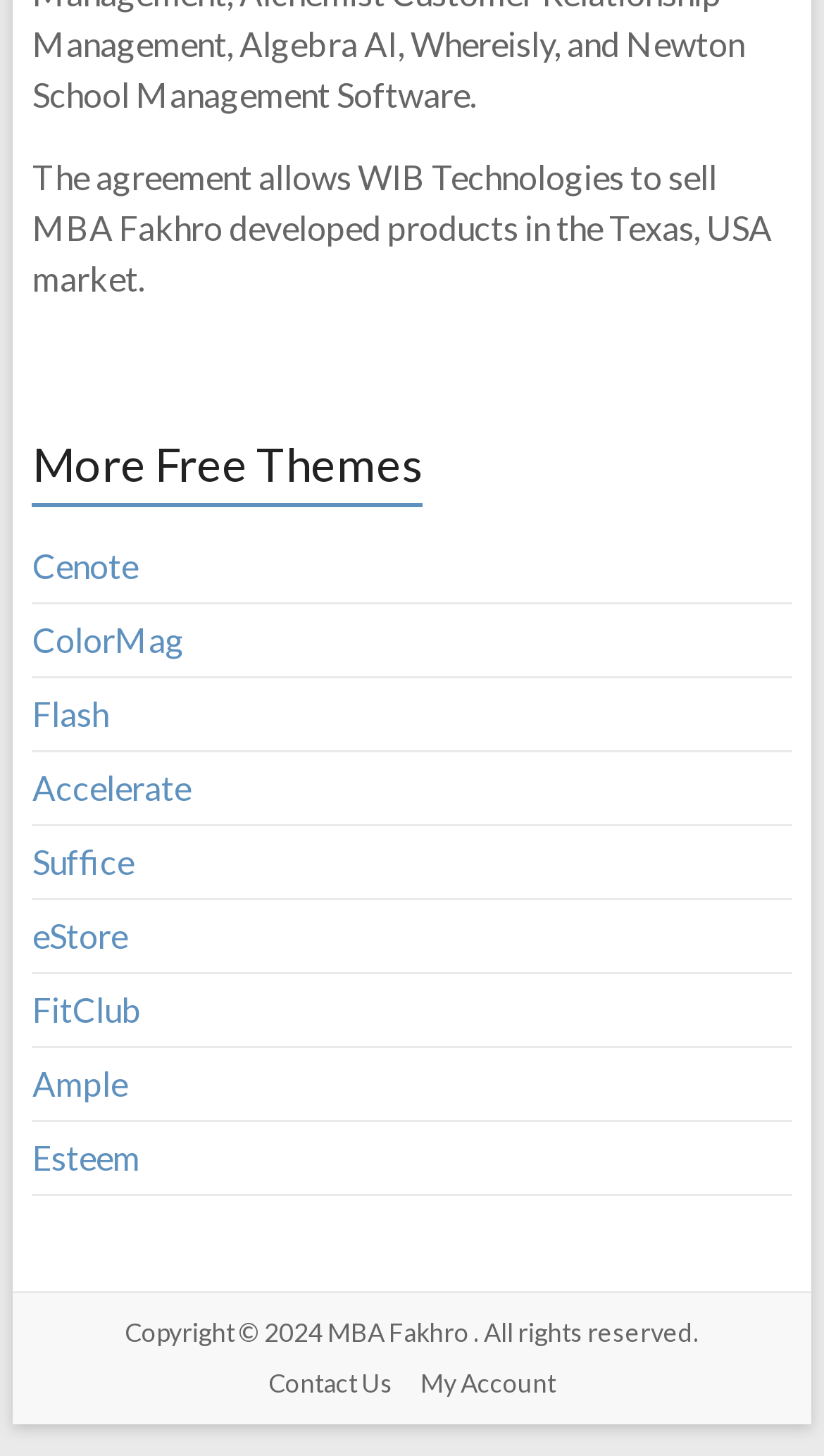Reply to the question below using a single word or brief phrase:
What is the market where WIB Technologies can sell products?

Texas, USA